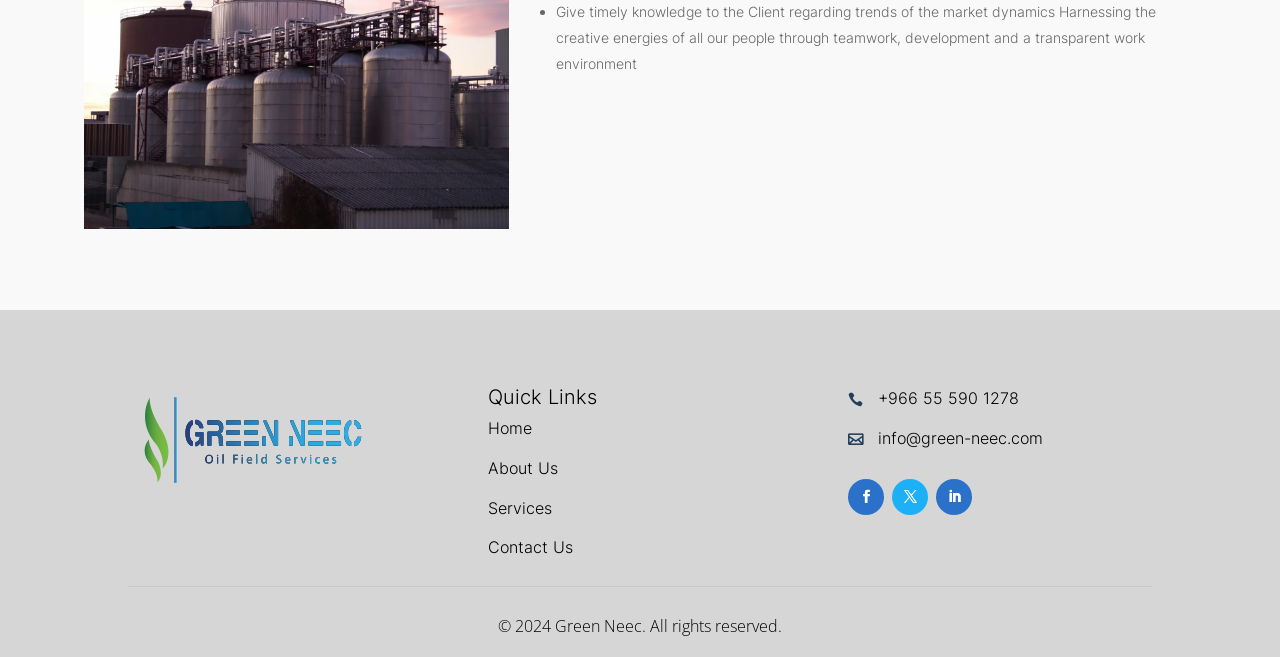Reply to the question with a single word or phrase:
What is the phone number?

+966 55 590 1278